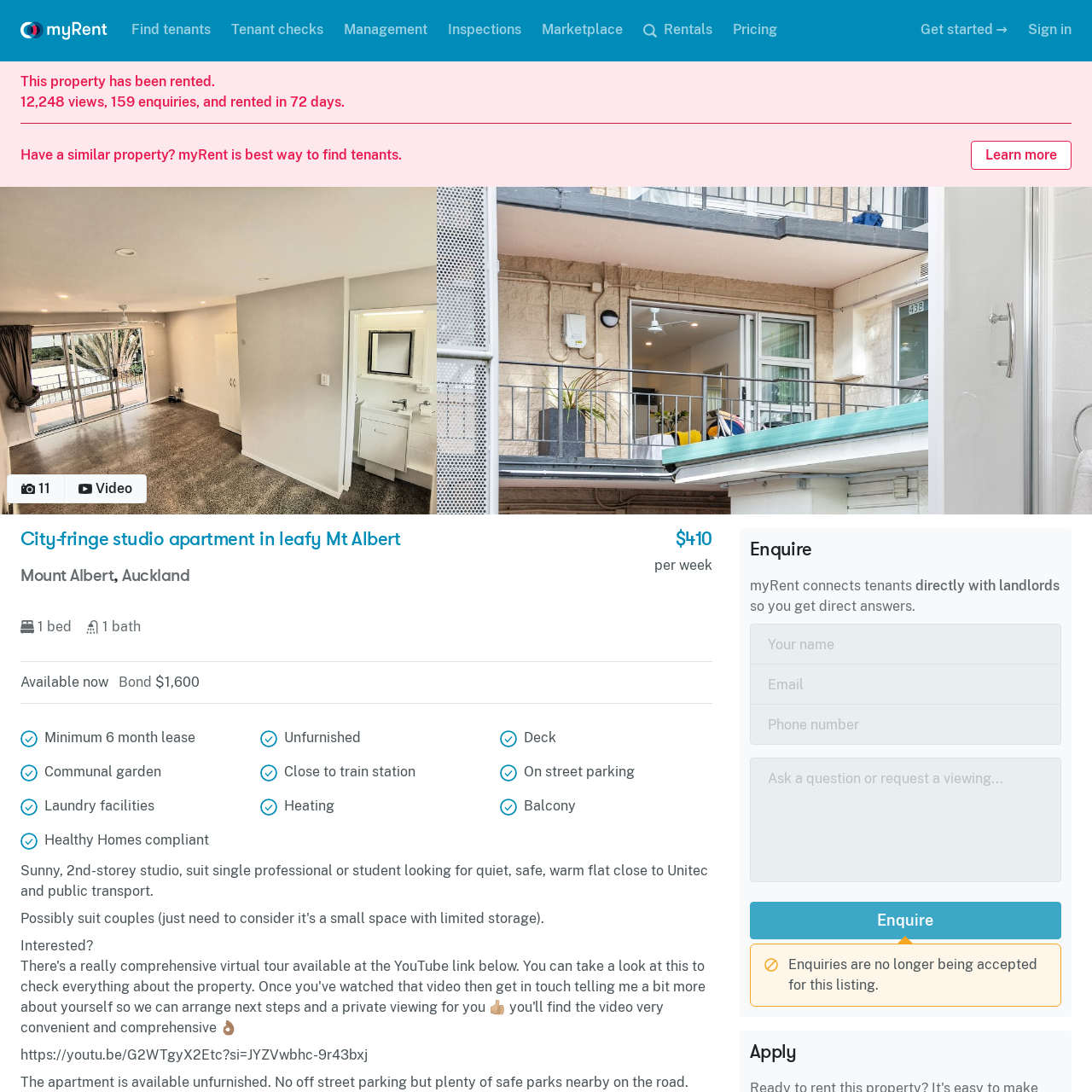Pay attention to the image inside the red rectangle, What is the status of the apartment? Answer briefly with a single word or phrase.

Recently rented